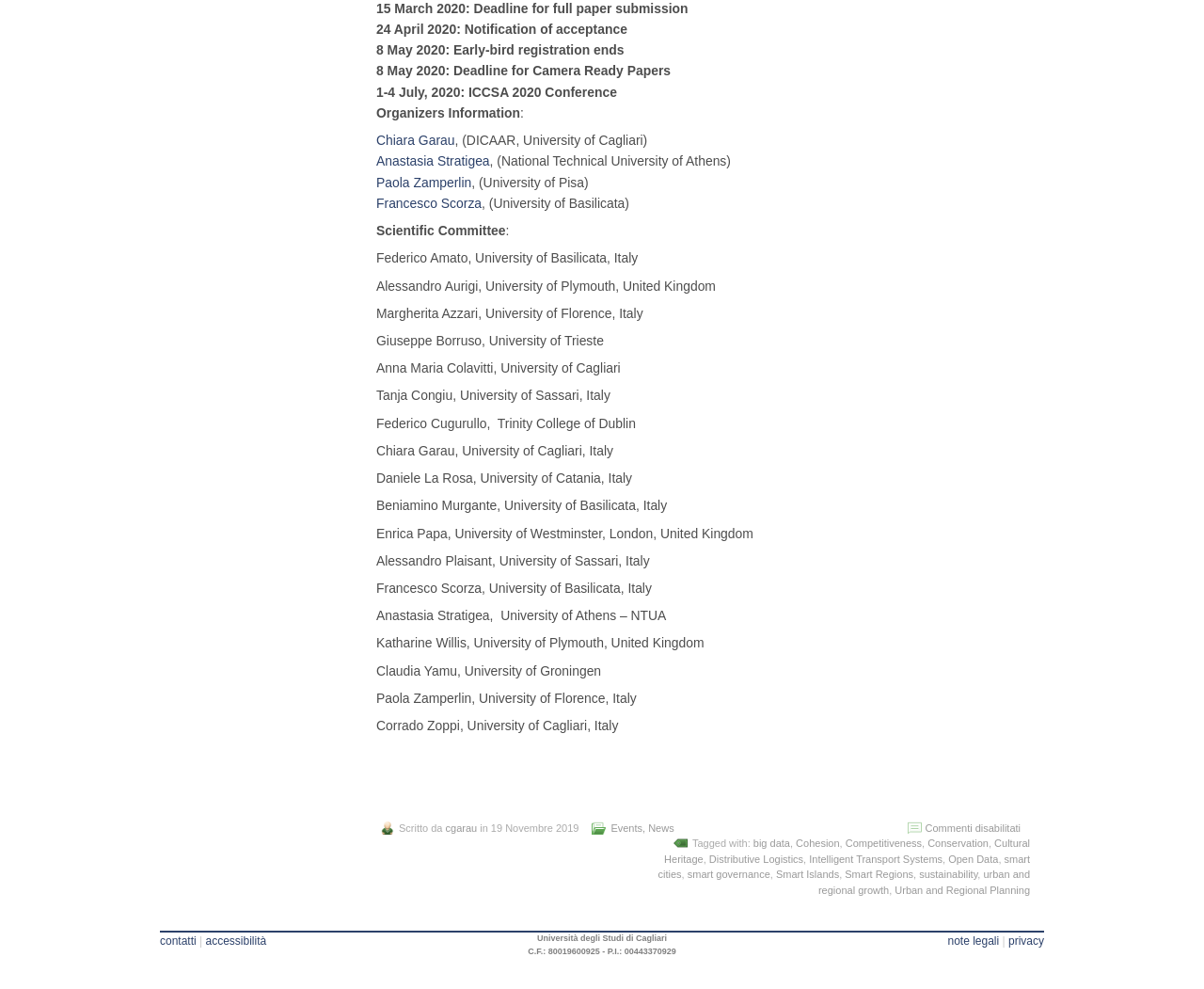Answer the question below using just one word or a short phrase: 
What is the deadline for full paper submission?

15 March 2020